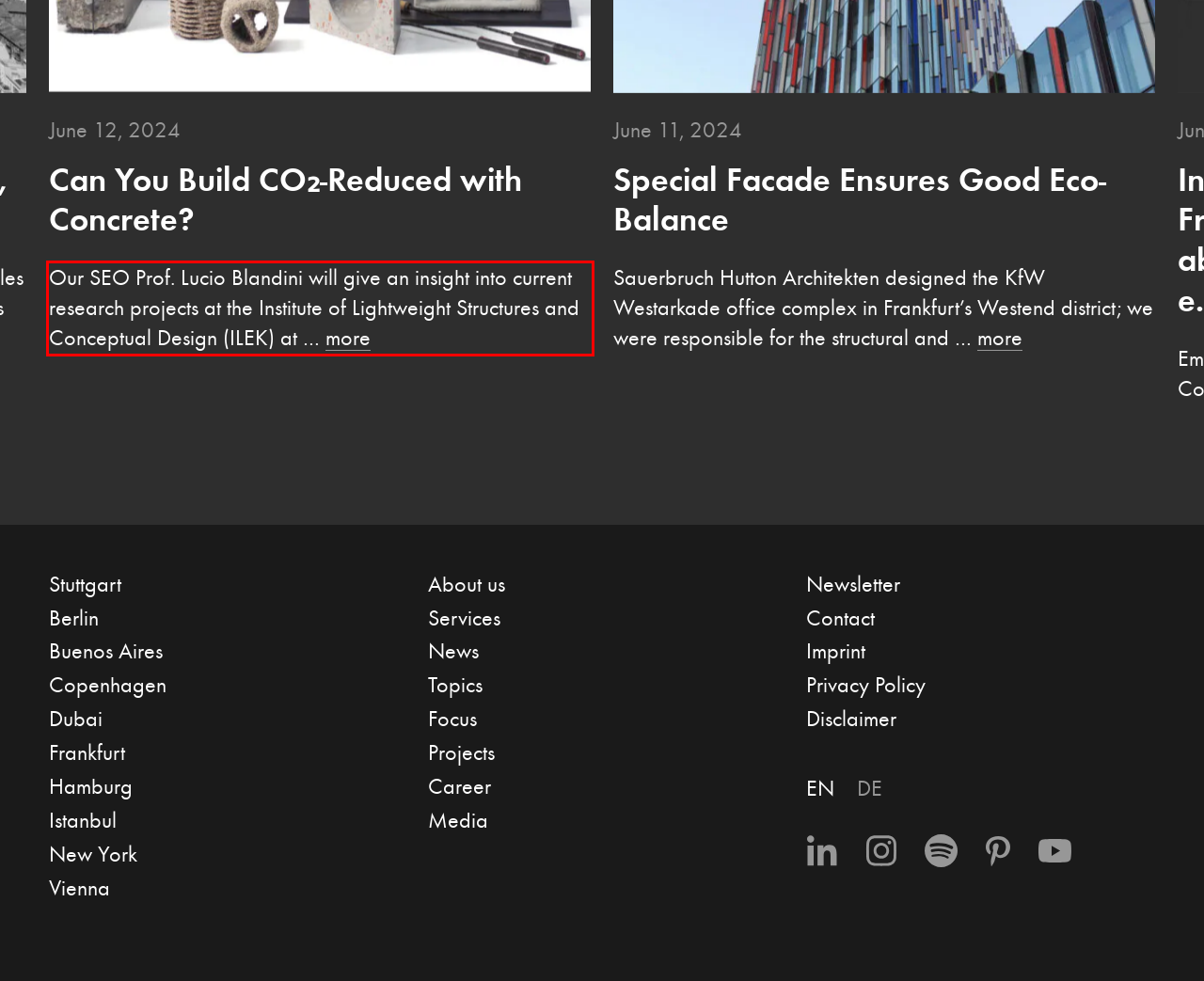You have a screenshot of a webpage, and there is a red bounding box around a UI element. Utilize OCR to extract the text within this red bounding box.

Our SEO Prof. Lucio Blandini will give an insight into current research projects at the Institute of Lightweight Structures and Conceptual Design (ILEK) at … more